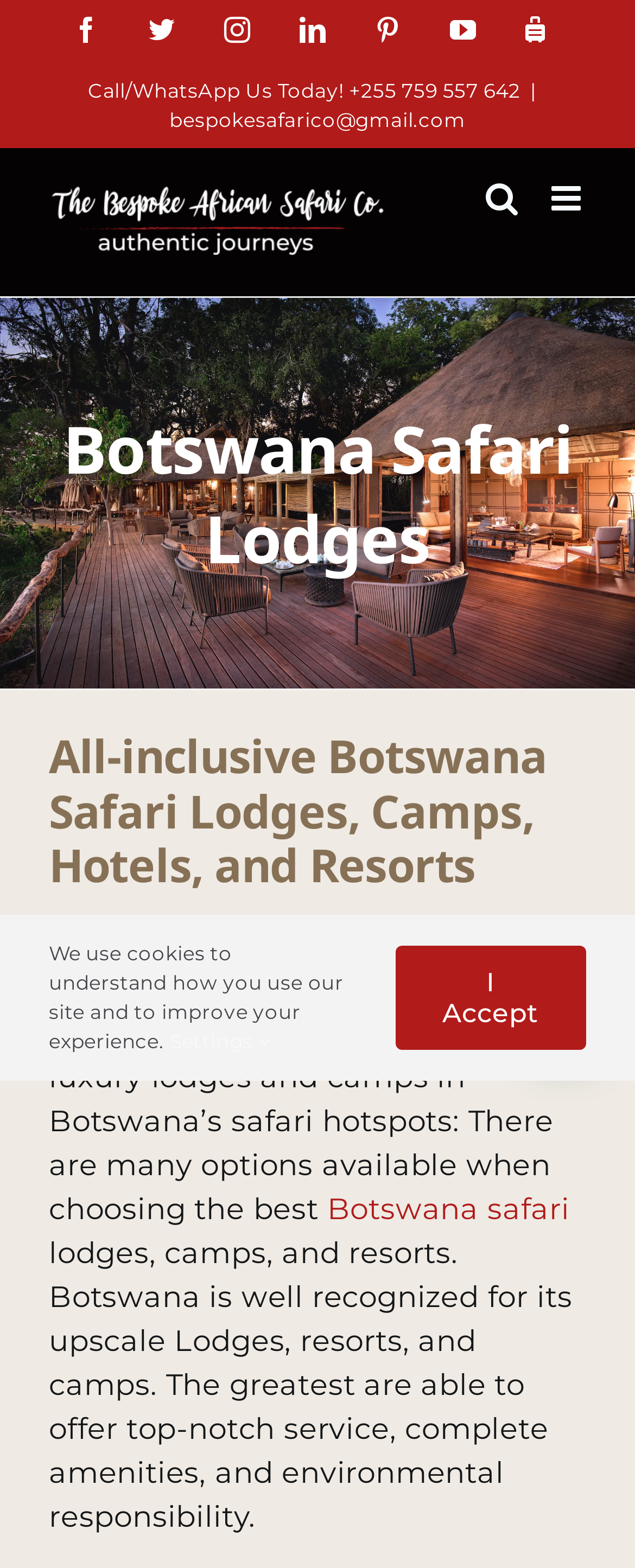Determine the main headline from the webpage and extract its text.

Botswana Safari Lodges